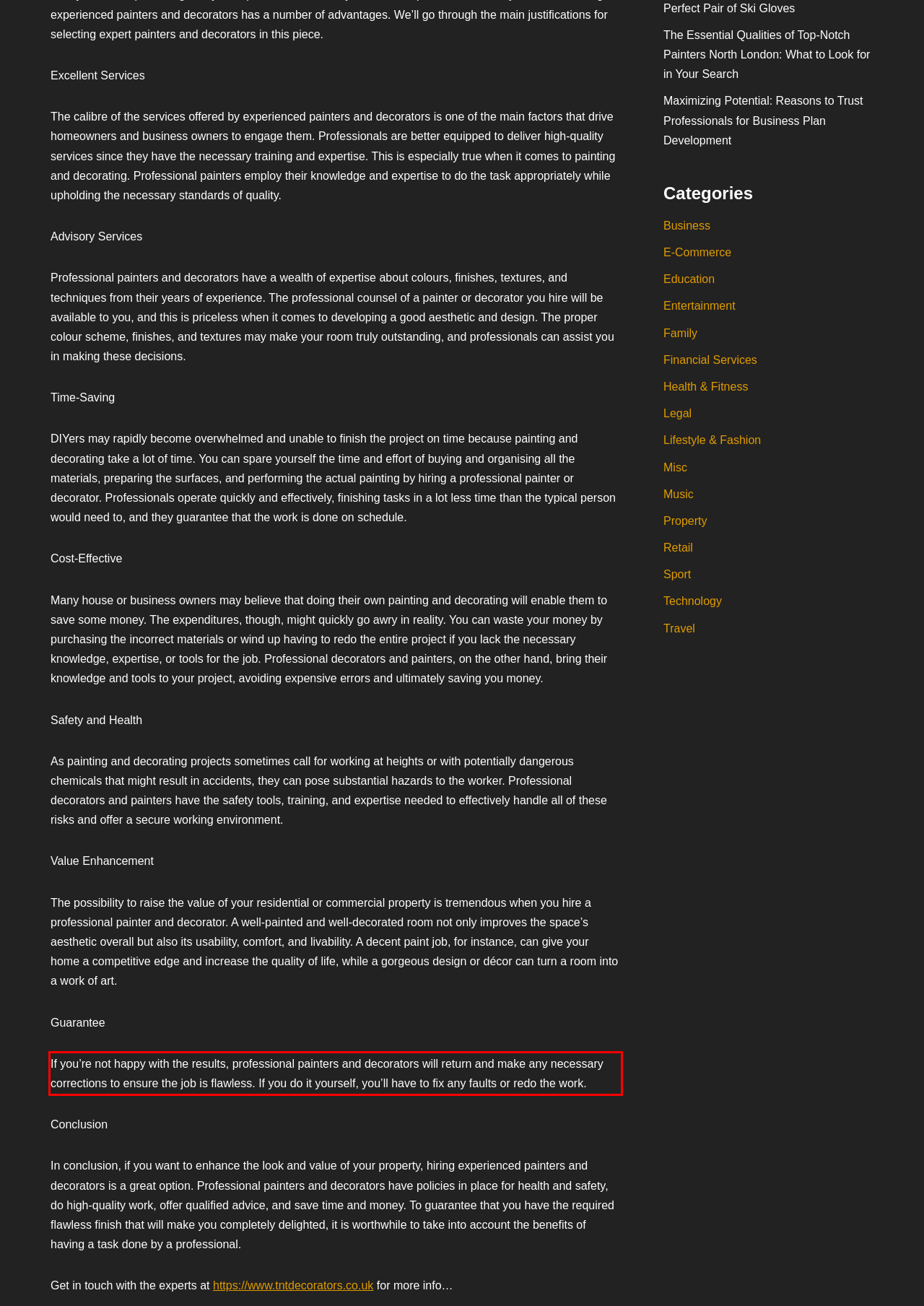Using OCR, extract the text content found within the red bounding box in the given webpage screenshot.

If you’re not happy with the results, professional painters and decorators will return and make any necessary corrections to ensure the job is flawless. If you do it yourself, you’ll have to fix any faults or redo the work.